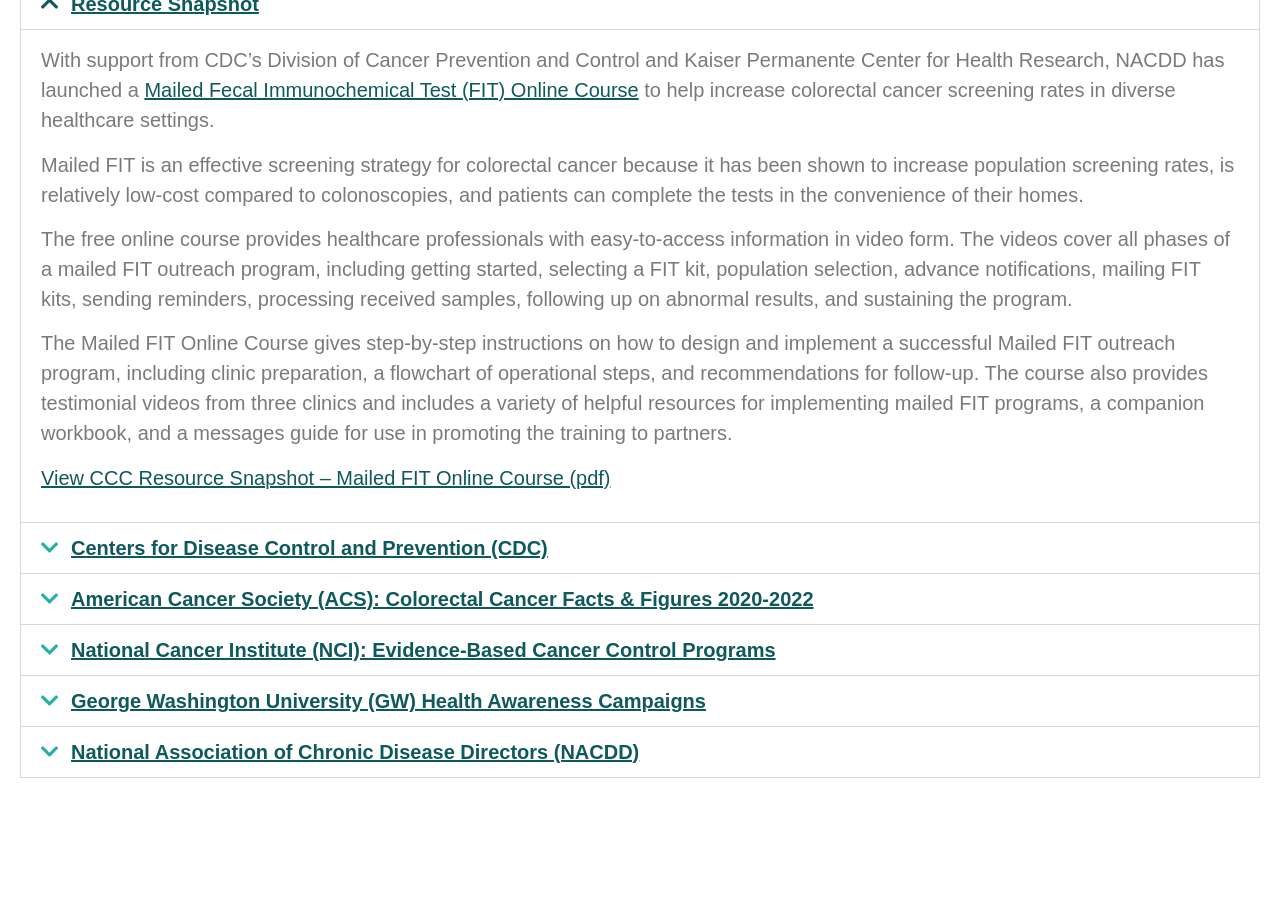Please identify the bounding box coordinates of the clickable region that I should interact with to perform the following instruction: "View the Mailed Fecal Immunochemical Test (FIT) Online Course". The coordinates should be expressed as four float numbers between 0 and 1, i.e., [left, top, right, bottom].

[0.113, 0.087, 0.499, 0.111]